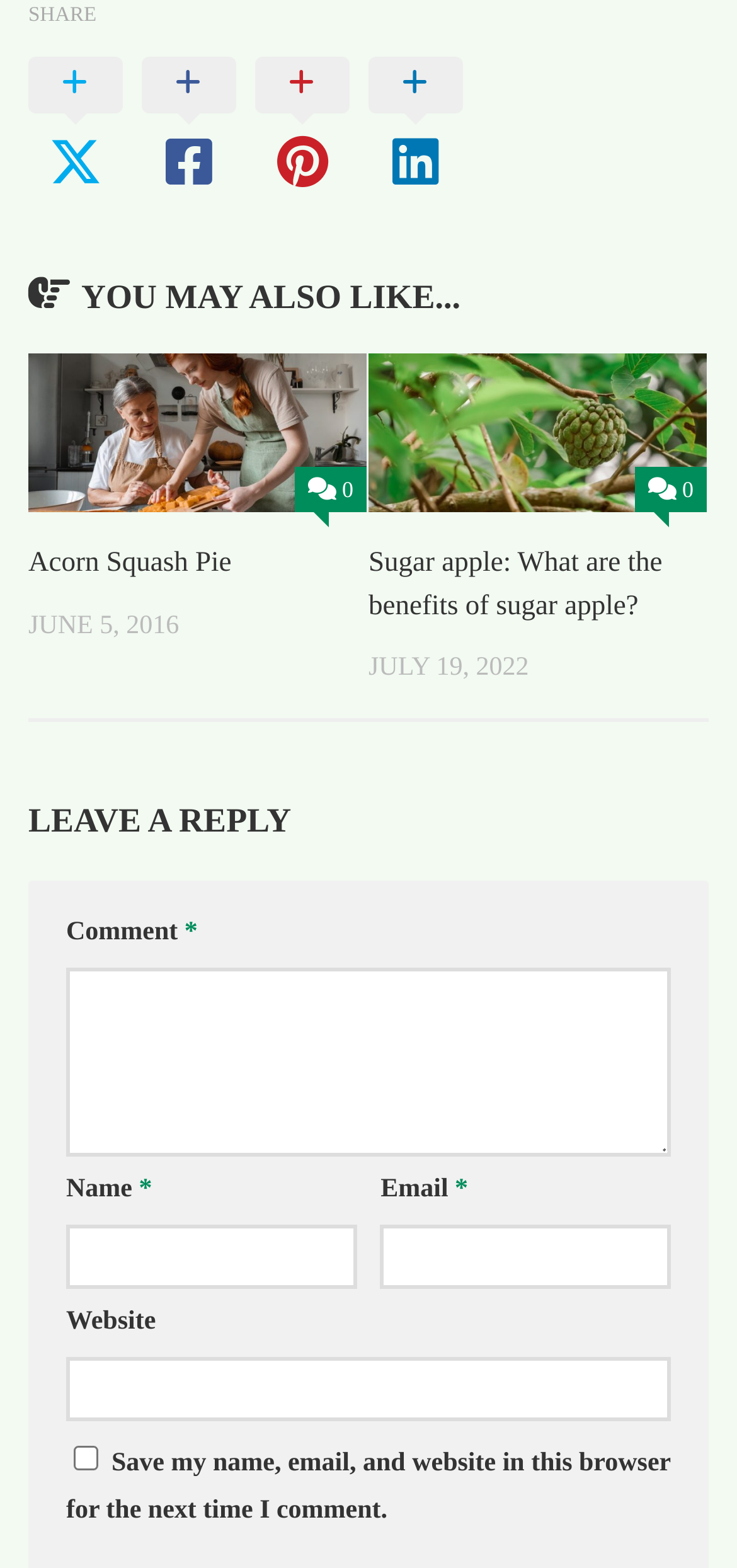Determine the bounding box coordinates of the element that should be clicked to execute the following command: "Enter your comment".

[0.09, 0.617, 0.91, 0.738]